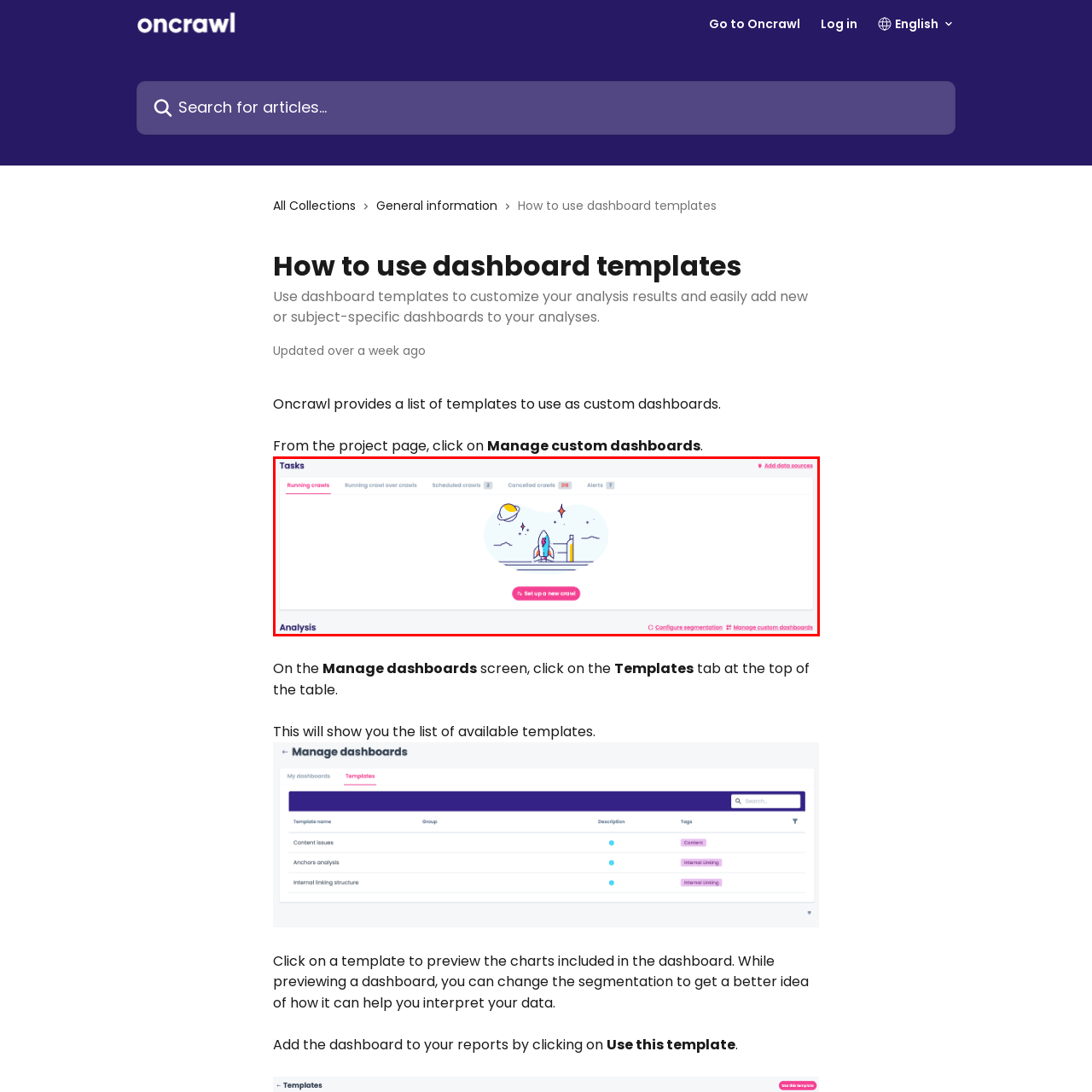Give a detailed account of the scene depicted within the red boundary.

The image displays a visually engaging illustration representing the concept of launching a new web crawl. Centered within the design is a colorful rocket poised on a launchpad, ready for takeoff against a backdrop of whimsical celestial elements such as planets and stars. This graphic is situated within a user interface section labeled "Running Crawls," which includes buttons for various crawl options. Below the rocket image is a prominent pink button labeled "Set up a new crawl," inviting users to initiate their crawling tasks. The overall layout conveys a sense of excitement and potential, reflecting the dynamic process of web crawling in a visually appealing manner.